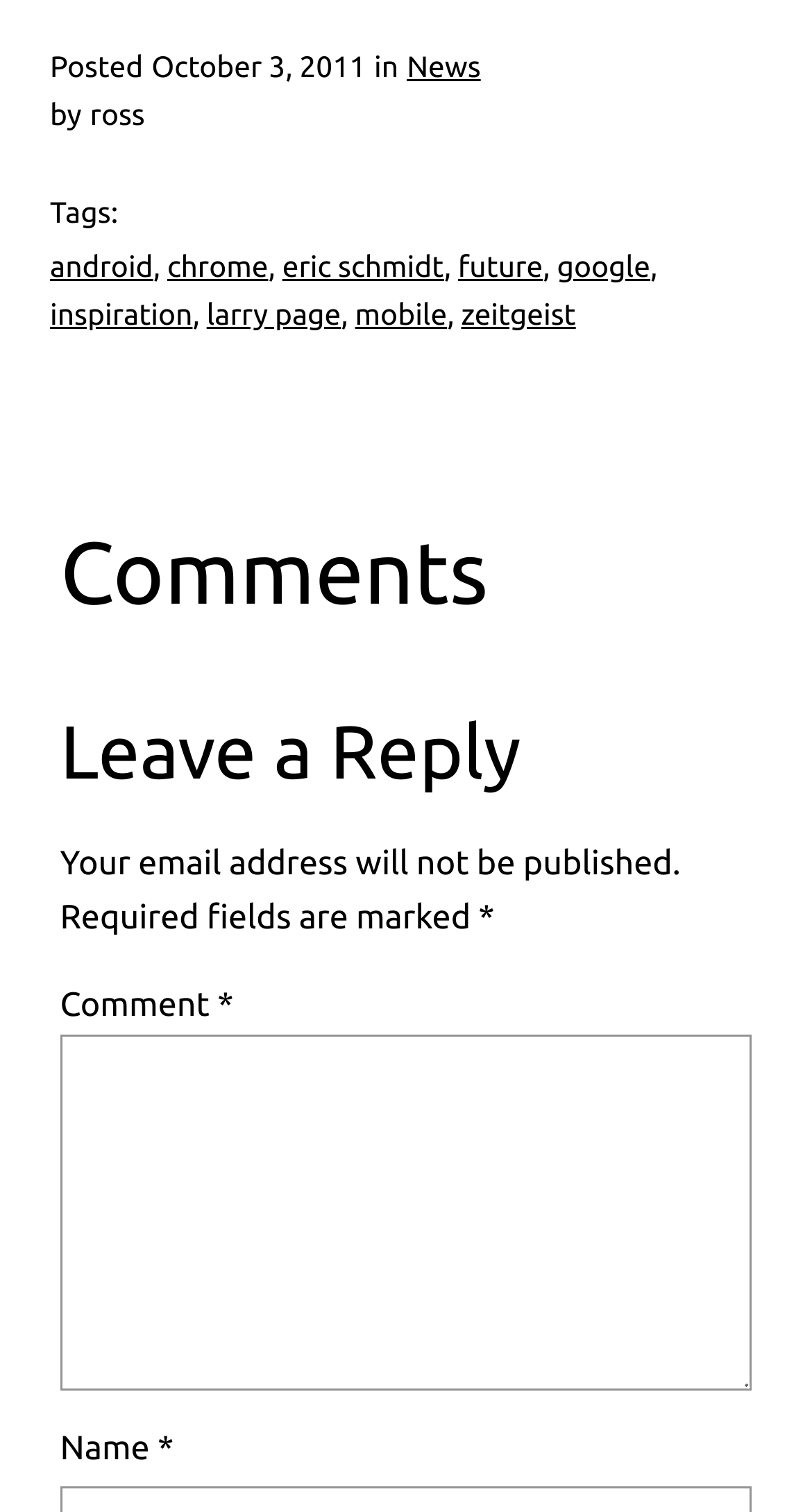Refer to the image and offer a detailed explanation in response to the question: What information will not be published according to the webpage?

The webpage states 'Your email address will not be published' in the comment section, indicating that users' email addresses will not be made public.